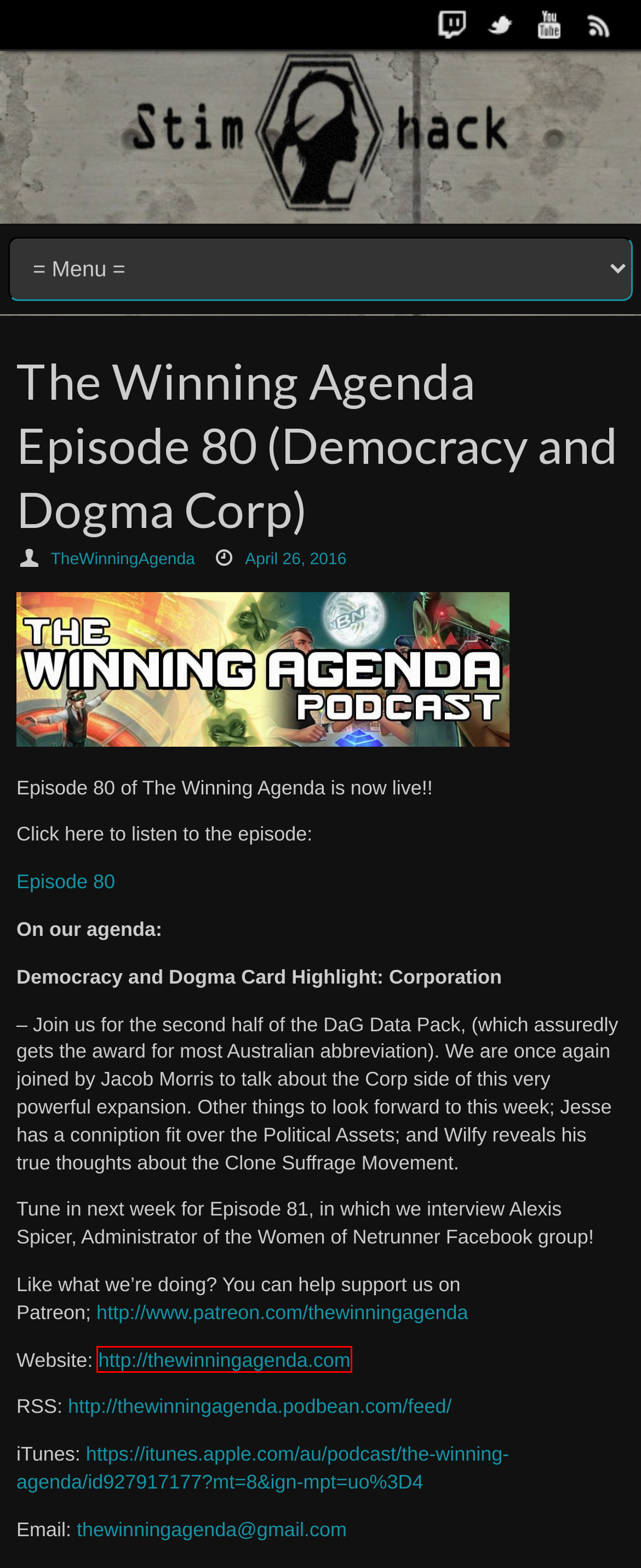Analyze the screenshot of a webpage with a red bounding box and select the webpage description that most accurately describes the new page resulting from clicking the element inside the red box. Here are the candidates:
A. Competitive Strategy Gaming: Netrunner, Twilight Struggle, Flesh and Blood, MtG
B. Winning Agenda   - StimHack
C. Podcast   - StimHack
D. The Winning Agenda   - StimHack
E. TheWinningAgenda   - StimHack
F. Democracy and Dogma   - StimHack
G. Episode 80 – Competitive Strategy Gaming: Netrunner, Twilight Struggle, Flesh and Blood, MtG
H. TWA   - StimHack

A